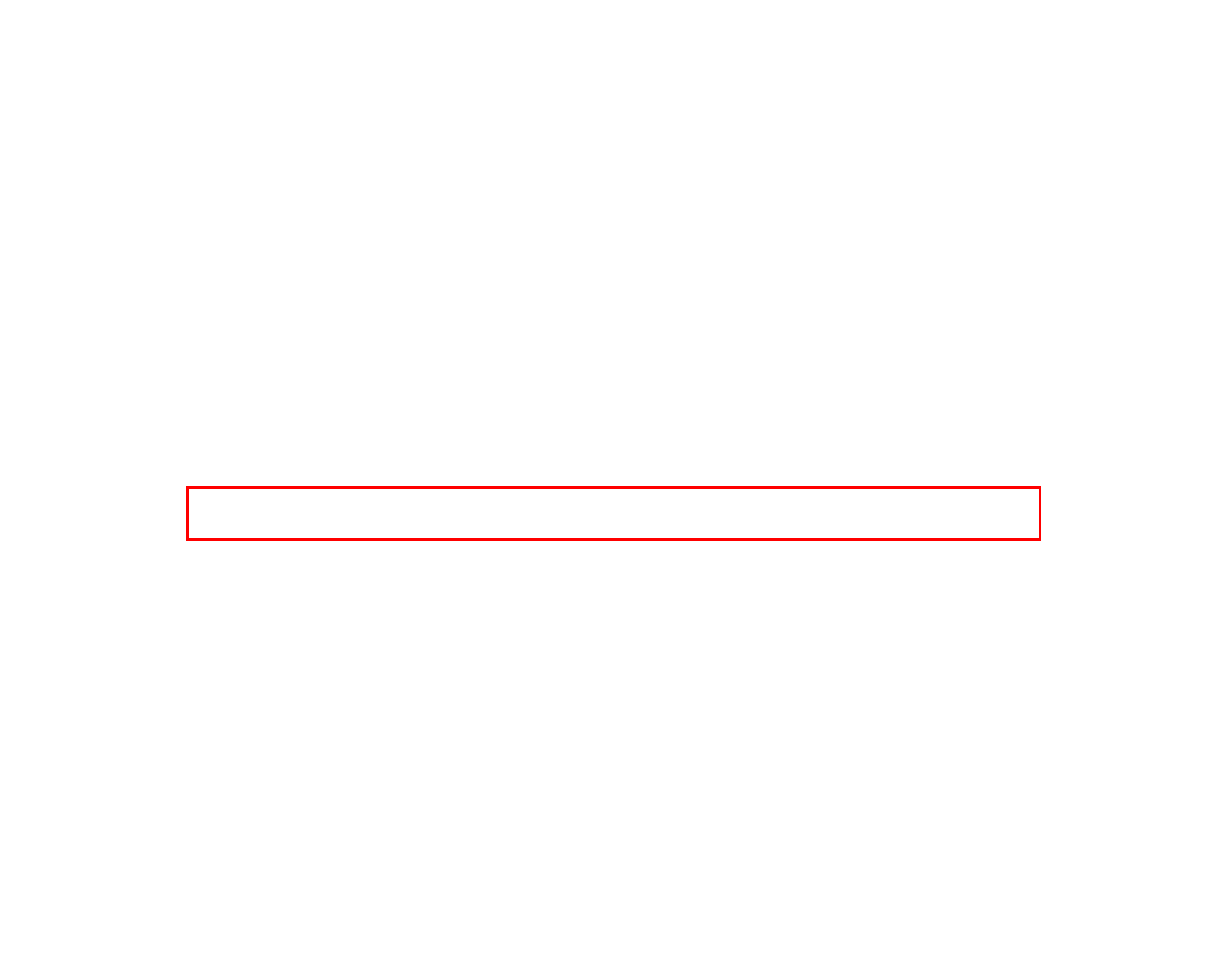Using the provided screenshot, read and generate the text content within the red-bordered area.

The Dubai MSc Cyber Security course is supported by the Dubai Electronic Security Centre (DESC) to help fight the cyber attacks in the UAE.